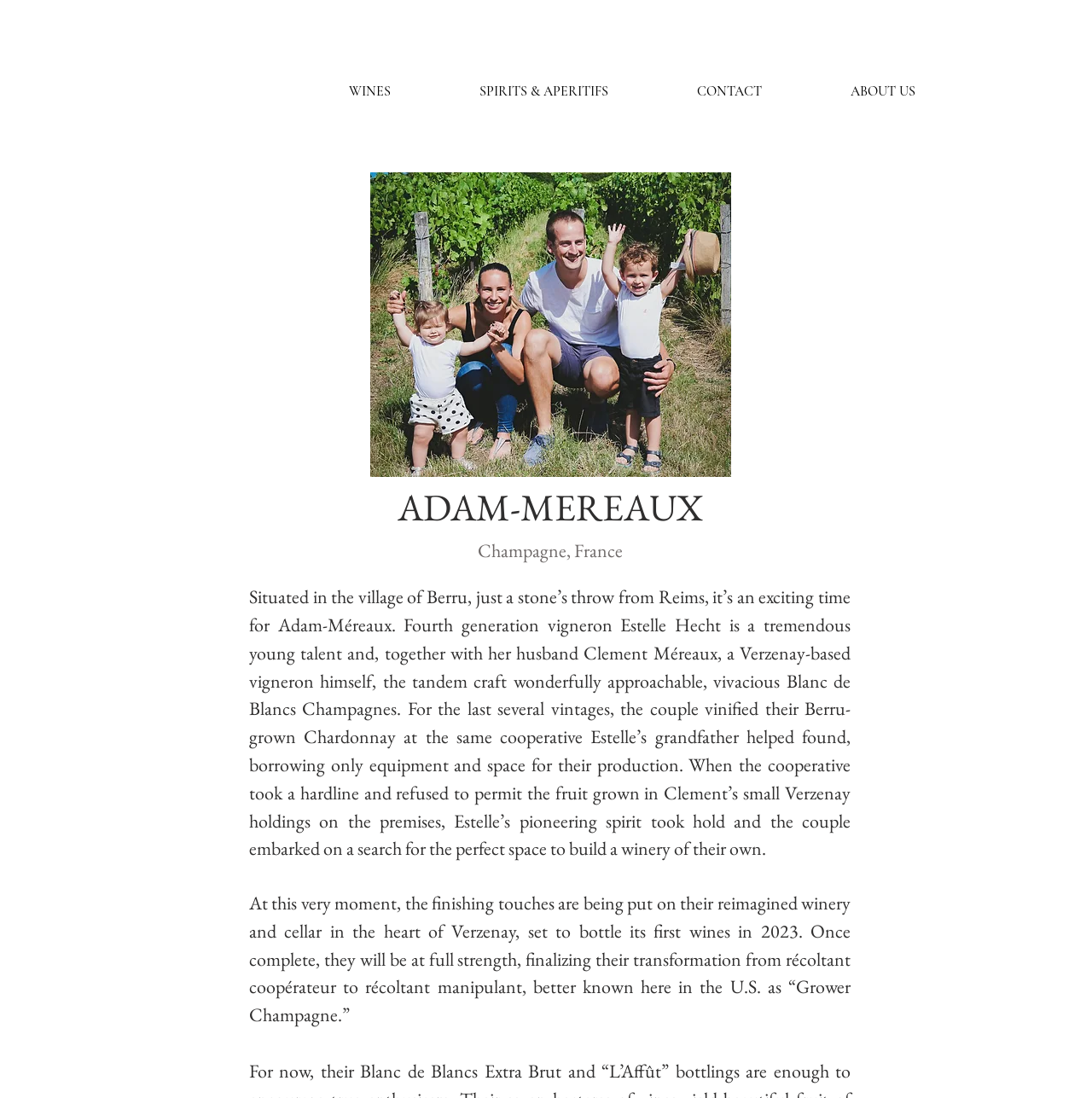What is the expected year for the first wine bottling?
Give a single word or phrase as your answer by examining the image.

2023